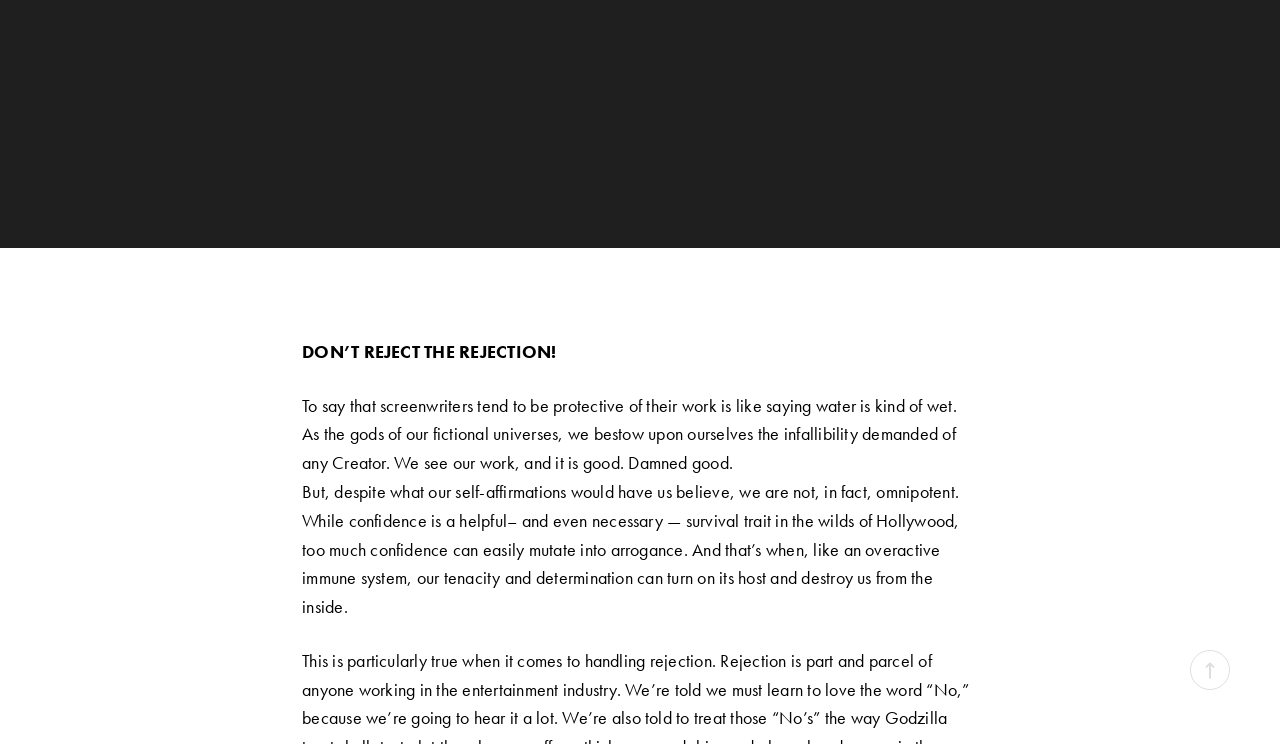Identify the bounding box coordinates for the UI element that matches this description: "Terms".

[0.039, 0.795, 0.06, 0.817]